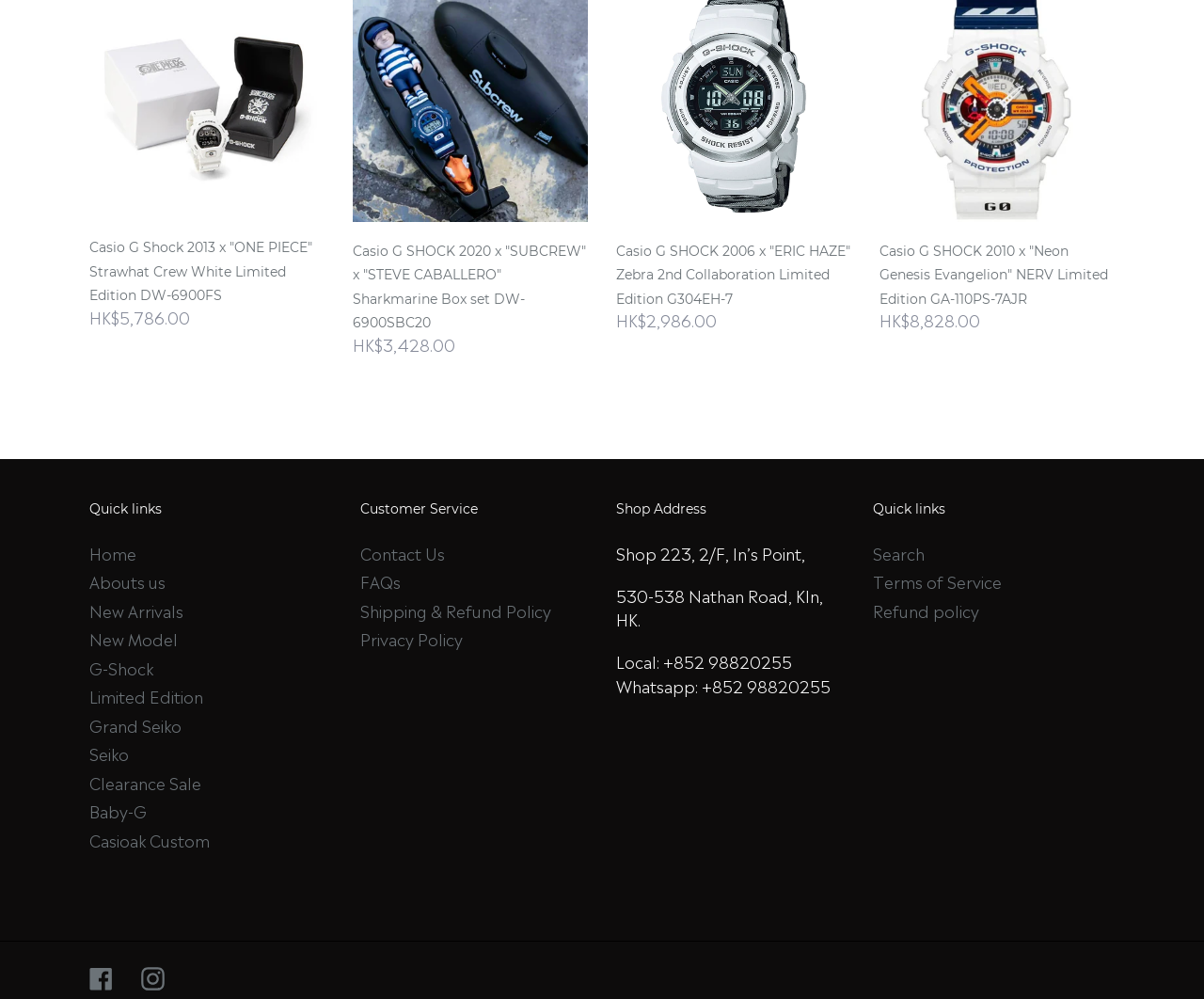Predict the bounding box coordinates of the area that should be clicked to accomplish the following instruction: "Visit 'Facebook' page". The bounding box coordinates should consist of four float numbers between 0 and 1, i.e., [left, top, right, bottom].

[0.074, 0.964, 0.094, 0.991]